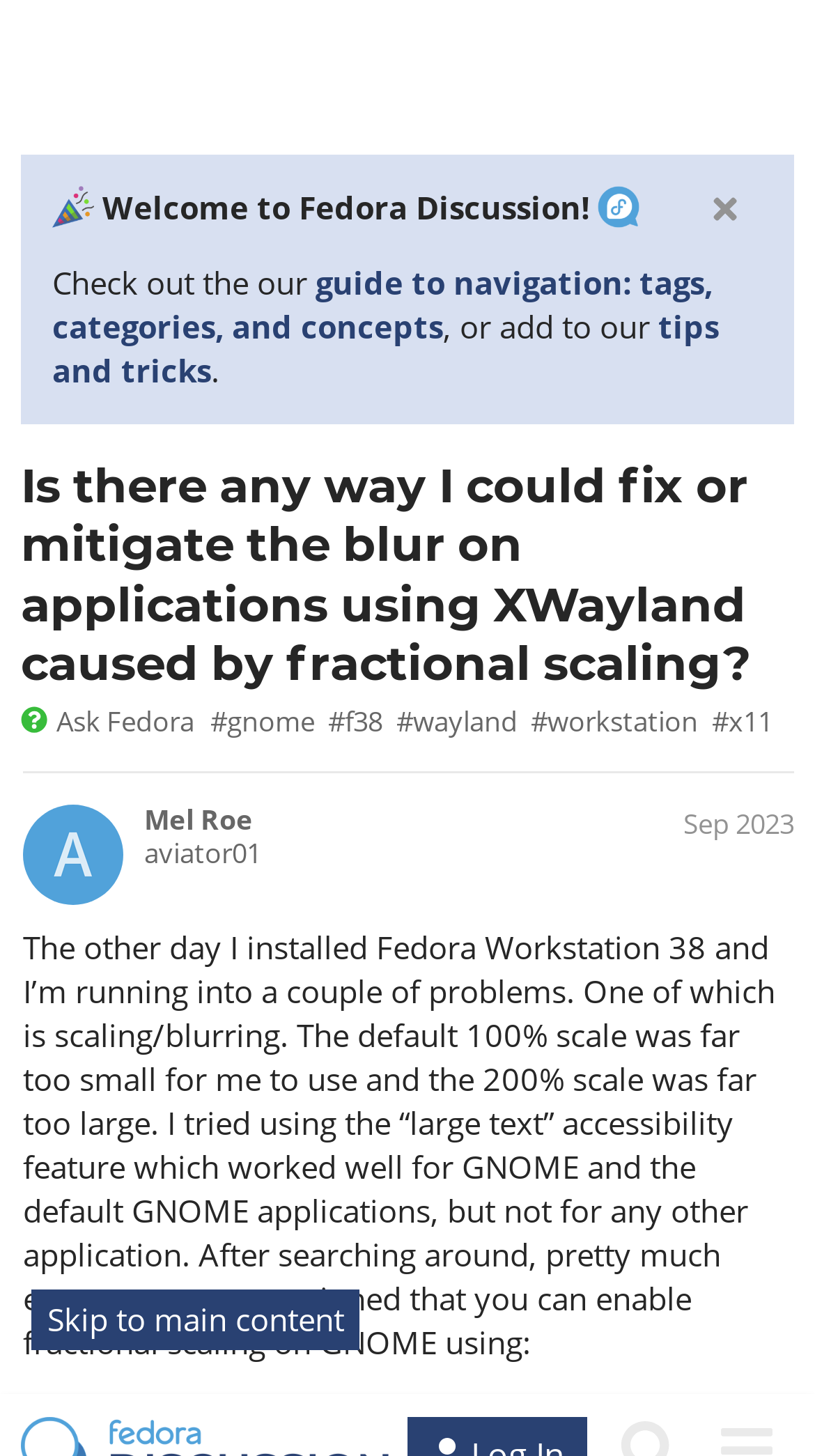Identify the coordinates of the bounding box for the element described below: "More information.". Return the coordinates as four float numbers between 0 and 1: [left, top, right, bottom].

[0.082, 0.784, 0.418, 0.828]